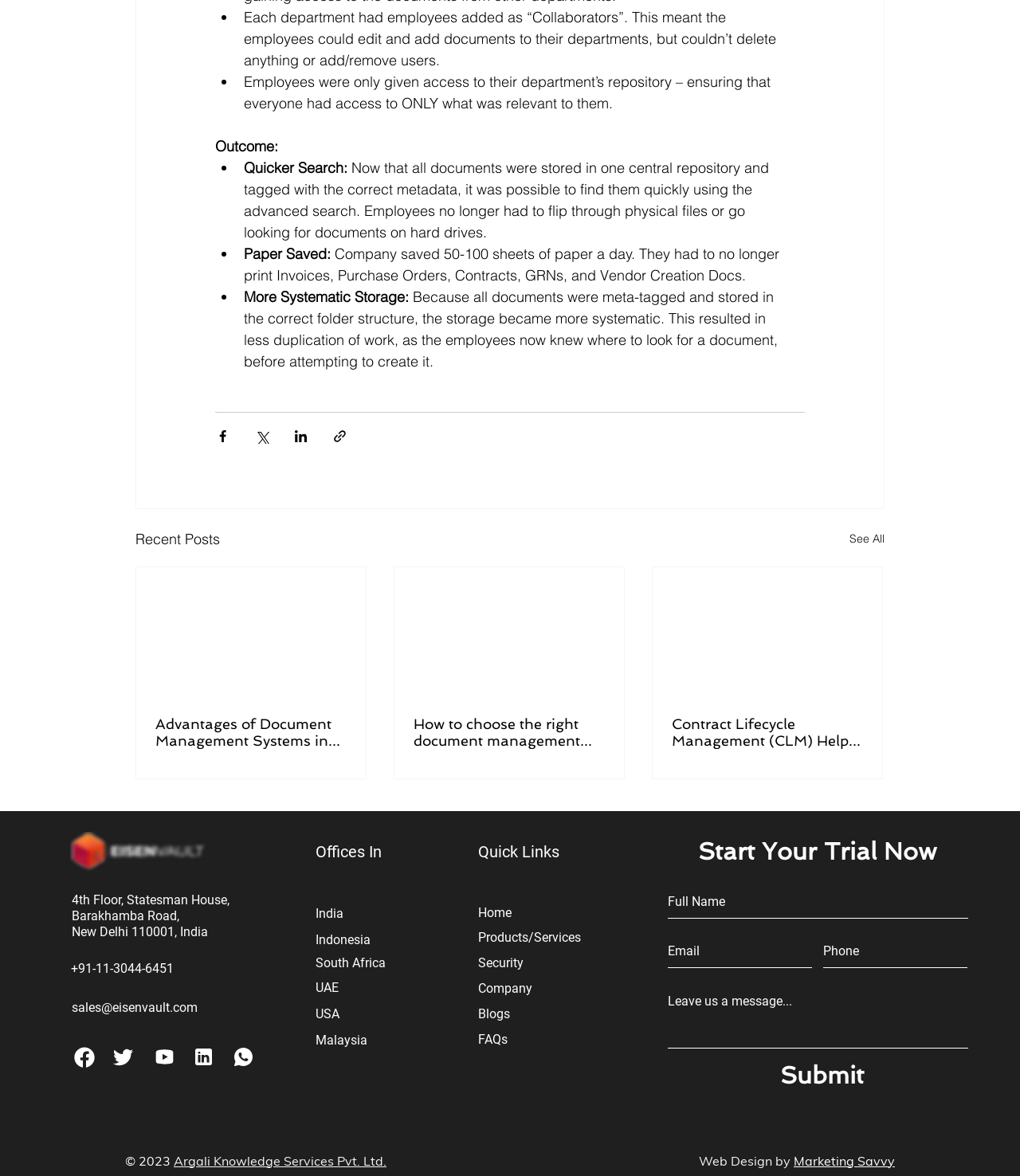Specify the bounding box coordinates (top-left x, top-left y, bottom-right x, bottom-right y) of the UI element in the screenshot that matches this description: aria-label="Email" name="email" placeholder="Email"

[0.655, 0.796, 0.796, 0.823]